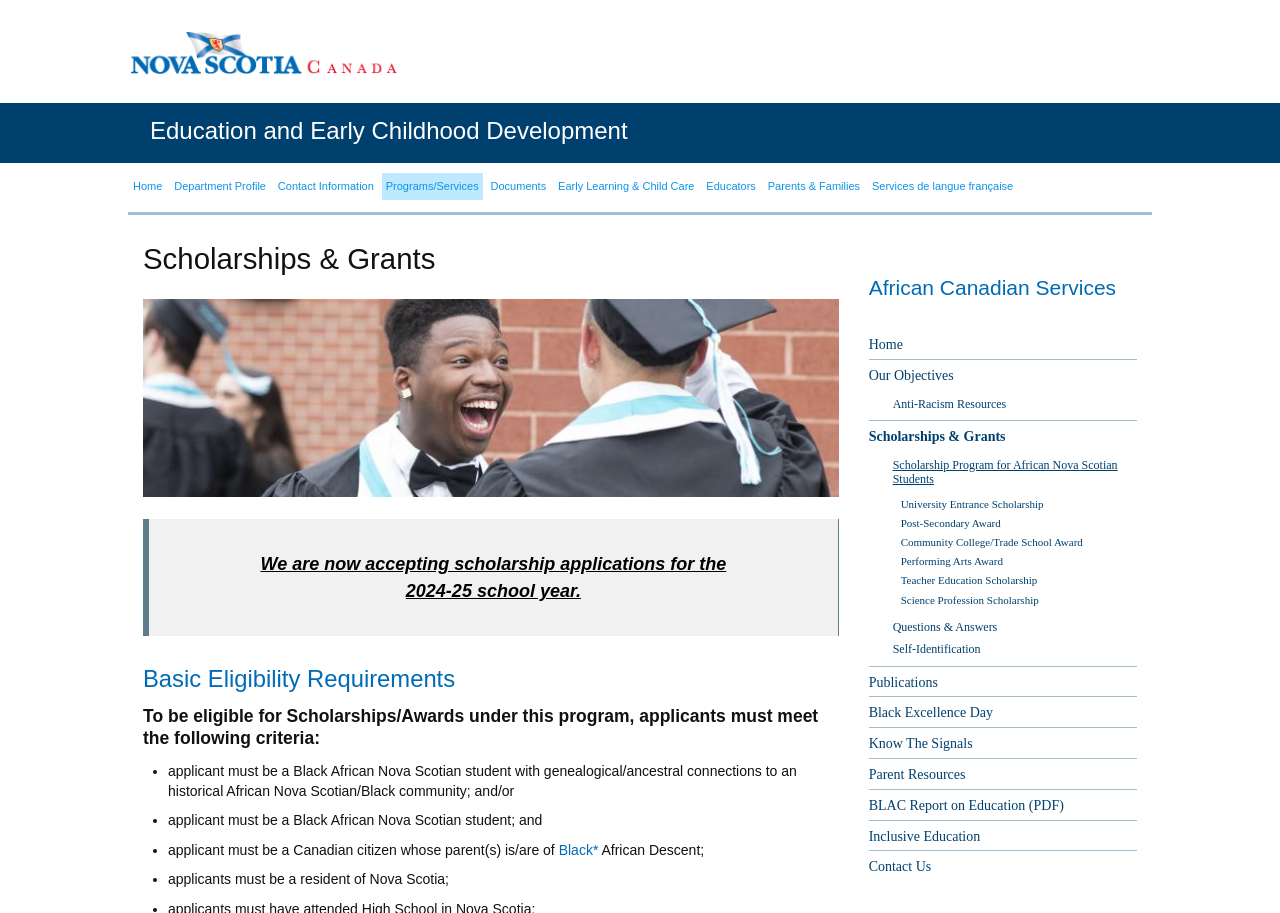Could you provide the bounding box coordinates for the portion of the screen to click to complete this instruction: "Learn about 'Basic Eligibility Requirements'"?

[0.112, 0.73, 0.655, 0.759]